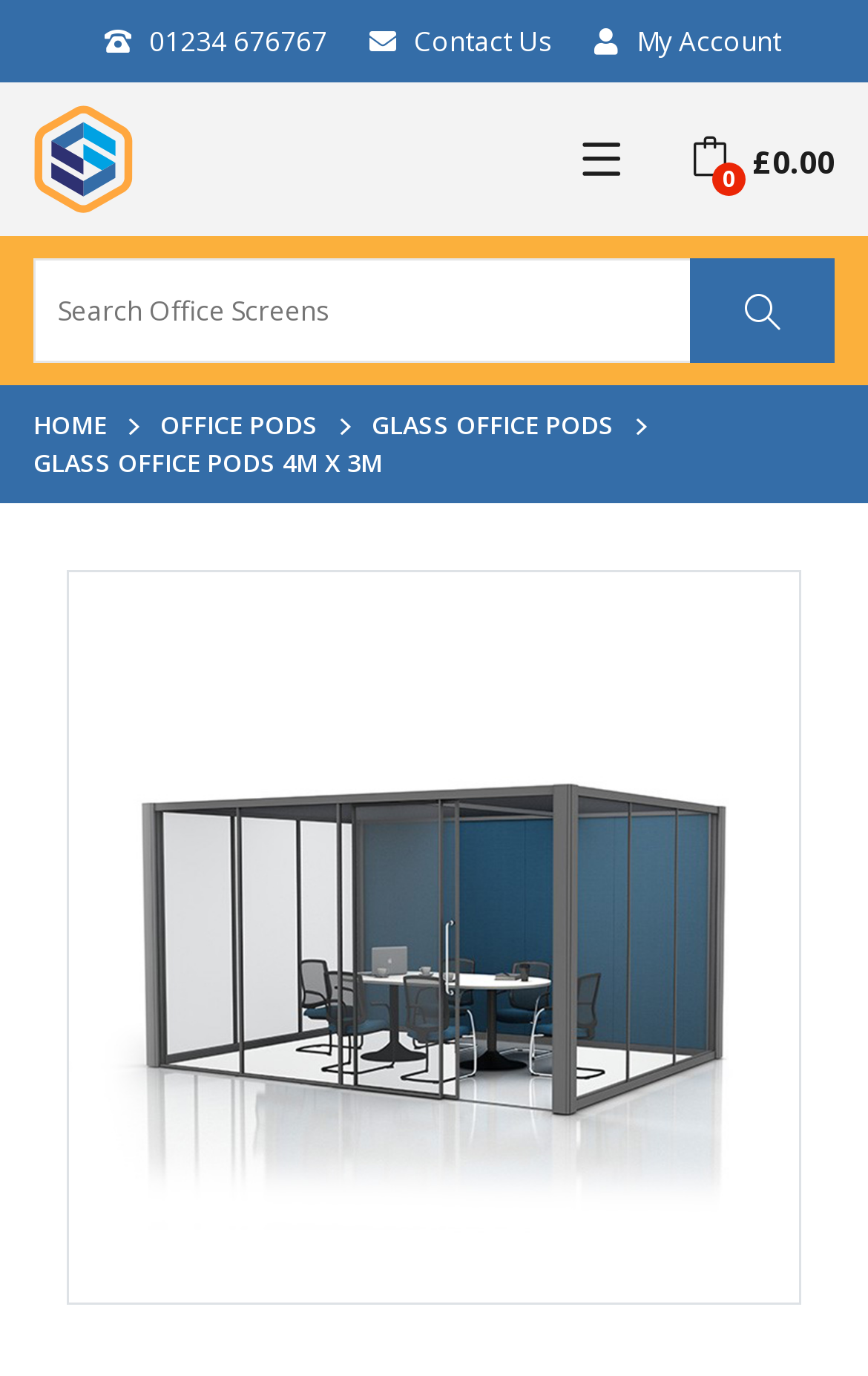Identify the webpage's primary heading and generate its text.

Glass Office Pods 4m X 3m